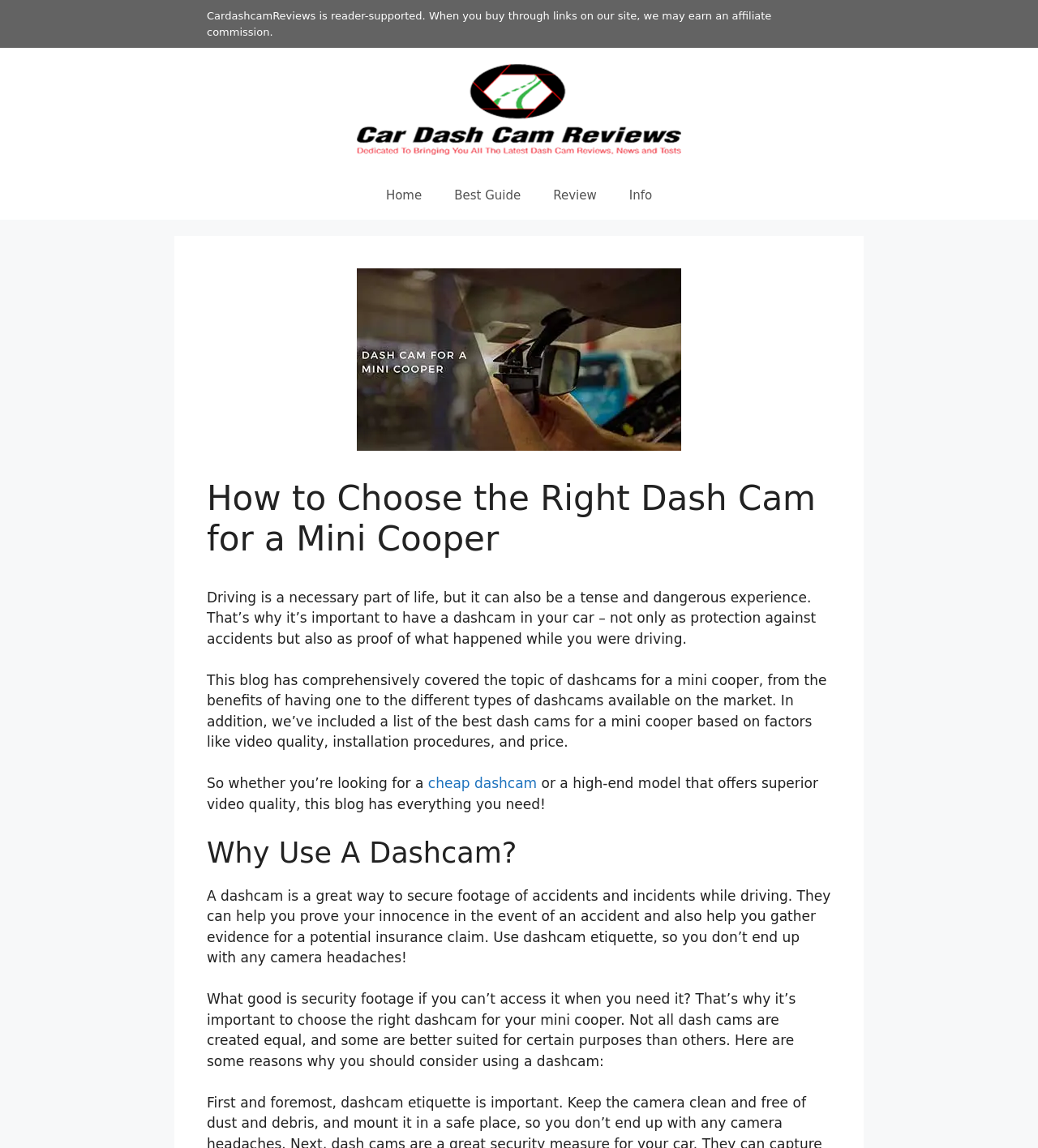Show the bounding box coordinates for the HTML element as described: "February 18, 2023February 28, 2023".

None